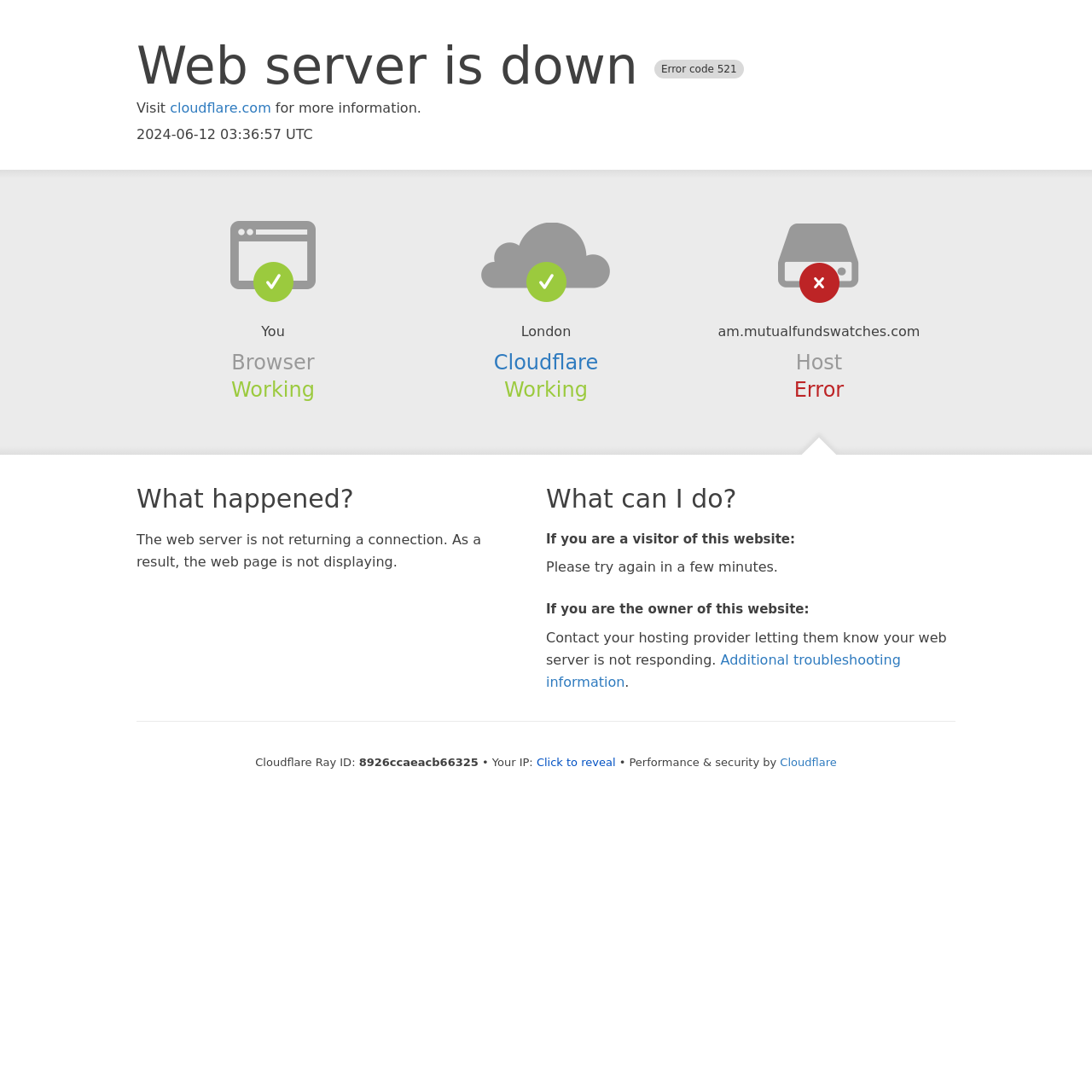What should the owner of the website do?
Refer to the image and answer the question using a single word or phrase.

Contact hosting provider